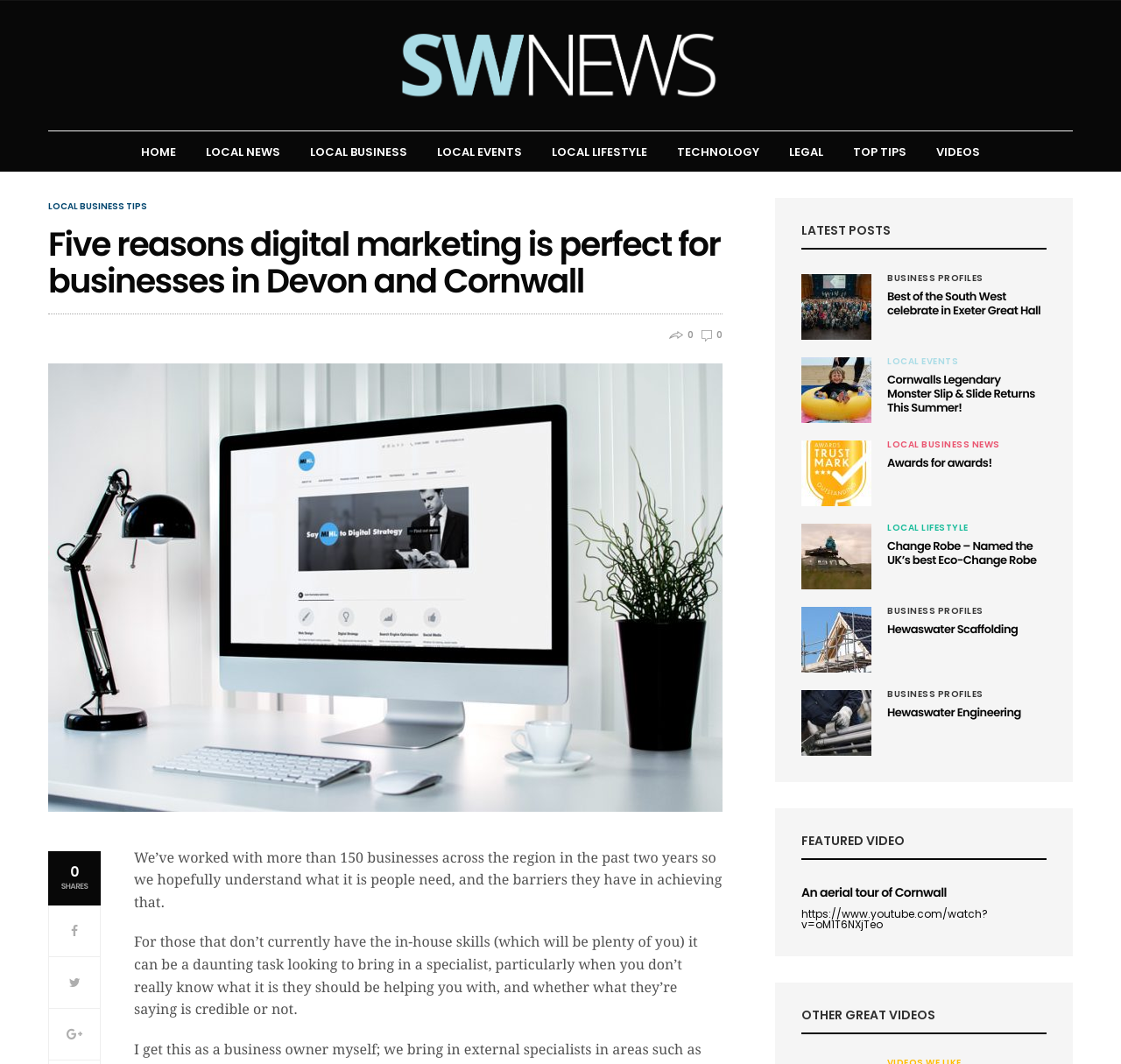Please determine the bounding box coordinates for the UI element described here. Use the format (top-left x, top-left y, bottom-right x, bottom-right y) with values bounded between 0 and 1: 0

[0.043, 0.899, 0.09, 0.948]